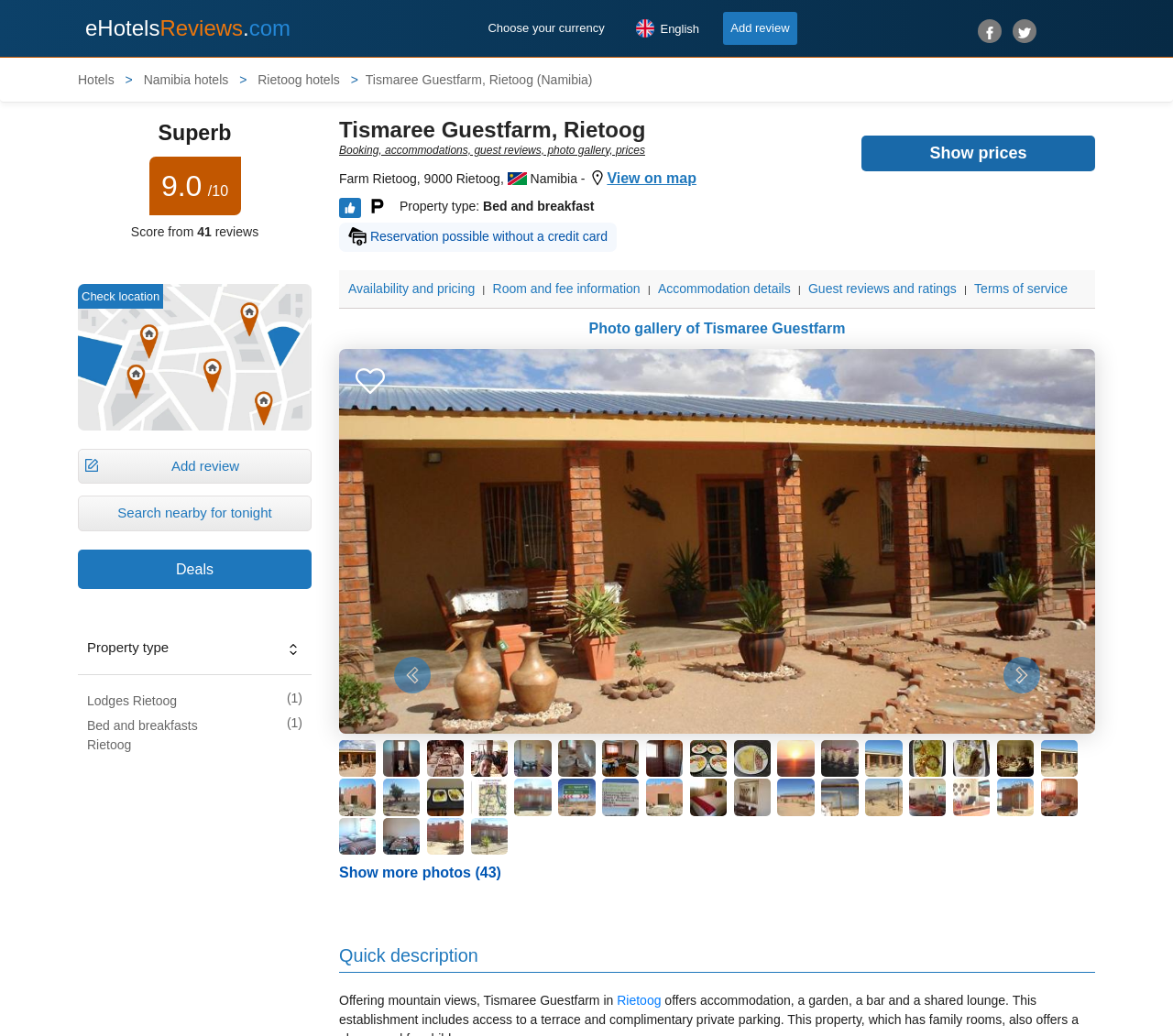Provide a thorough description of the webpage you see.

This webpage is about Tismaree Guestfarm in Rietoog, Namibia, offering accommodation, a garden, a bar, and a shared lounge. At the top, there is a navigation menu with links to "eHotelsReviews.com", "Hotels", "Namibia hotels", and "Rietoog hotels". Below the navigation menu, there is a section displaying the guestfarm's information, including its name, rating ("Superb" with a score of 9.0 out of 10), and the number of reviews (41). 

To the right of the guestfarm's information, there is an image of the property. Below the image, there are links to "Check location", "Add review", and "Search nearby for tonight". Further down, there are sections for "Deals", "Property type", and "Tismaree Guestfarm, Rietoog" with its booking, accommodations, guest reviews, and photo gallery information. 

On the left side of the page, there is a list of links to different types of accommodations, including "Lodges Rietoog" and "Bed and breakfasts Rietoog". Below this list, there is a section displaying the guestfarm's address, including "Farm Rietoog" and "9000", along with an image of the Namibia flag. 

The page also features a photo gallery of Tismaree Guestfarm, with multiple images of the property. Additionally, there are links to "Availability and pricing", "Room and fee information", "Accommodation details", "Guest reviews and ratings", and "Terms of service" at the bottom of the page.